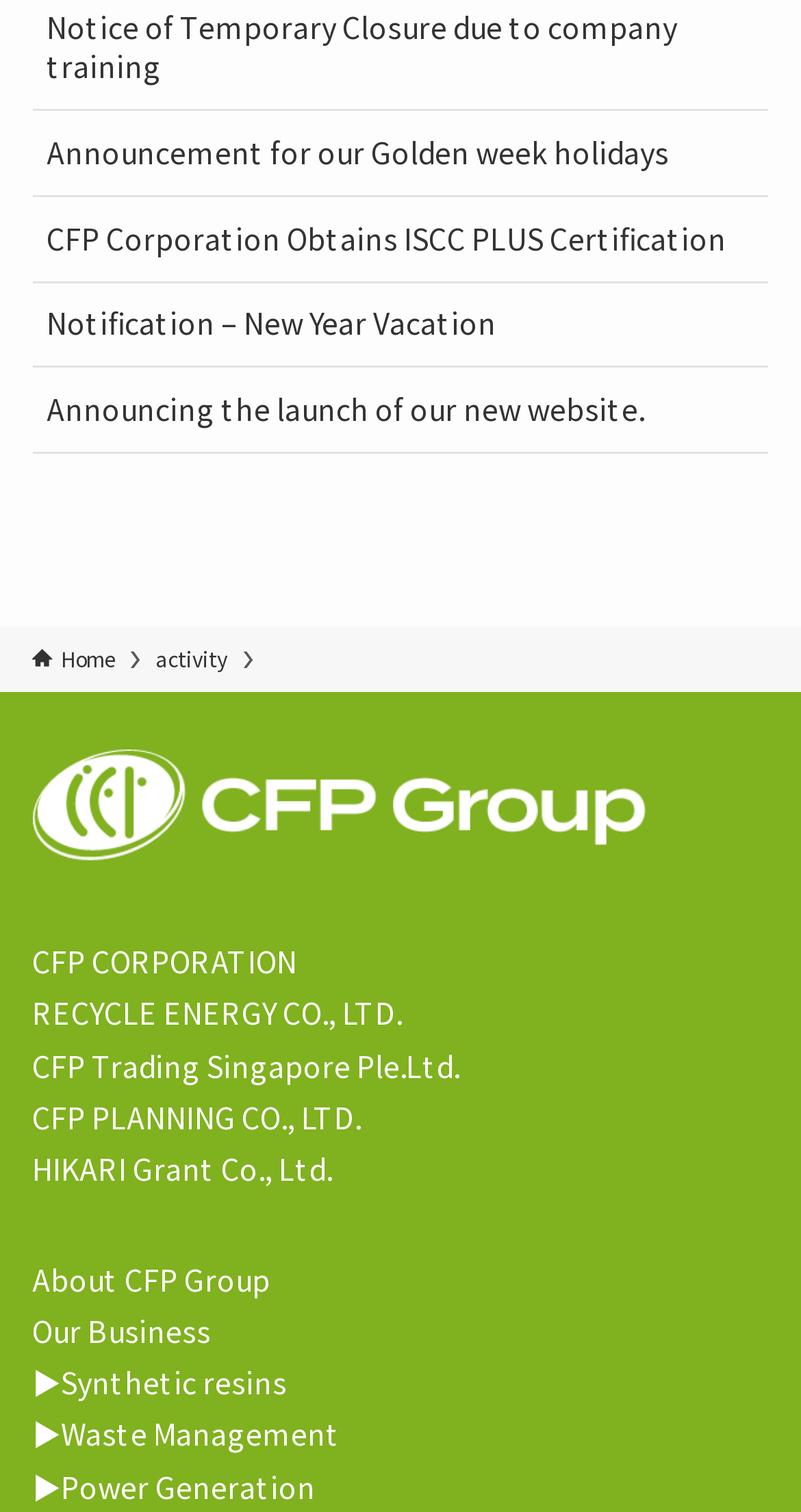Locate the bounding box coordinates of the item that should be clicked to fulfill the instruction: "Learn about CFP CORPORATION".

[0.04, 0.622, 0.371, 0.649]